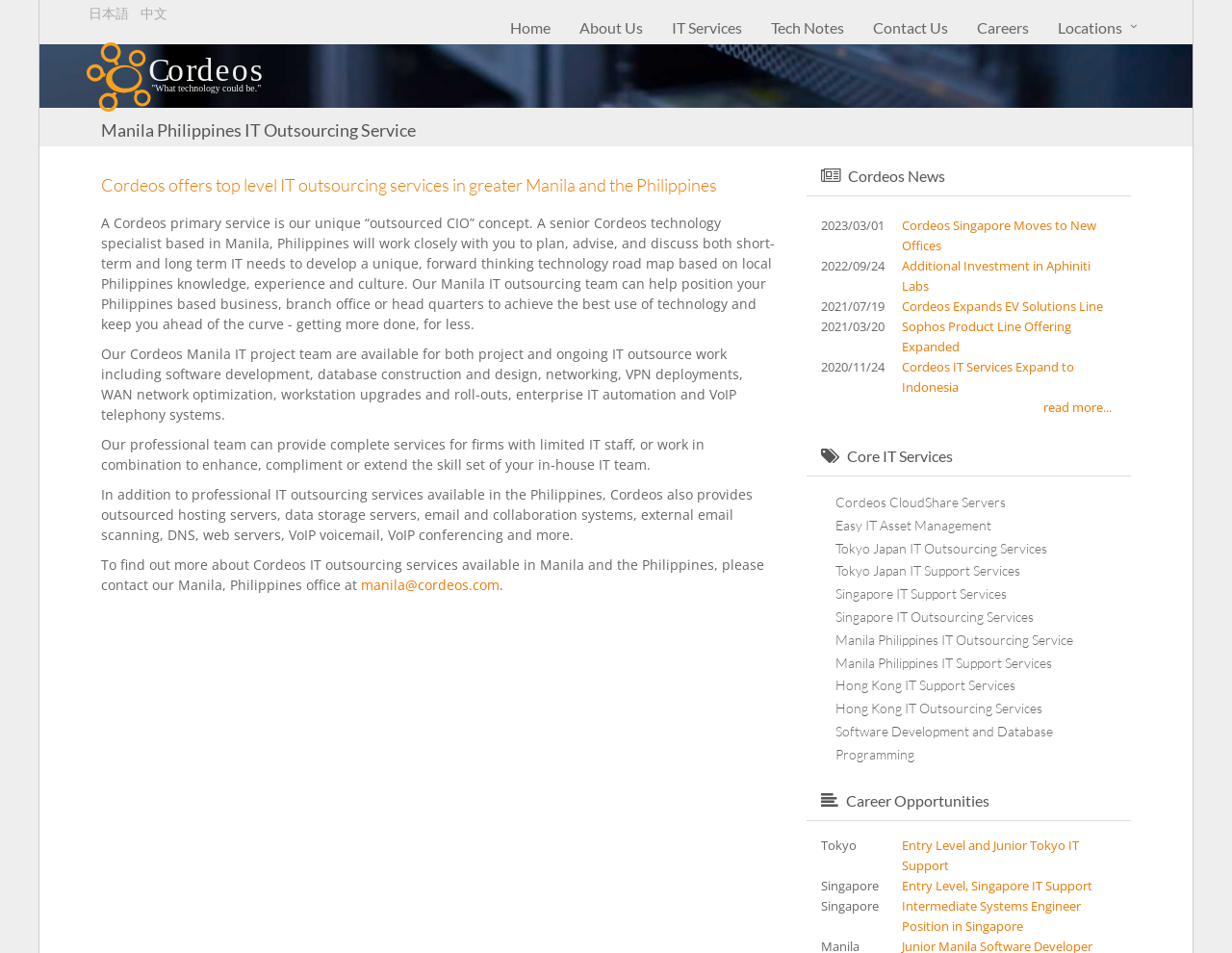What is the primary service offered by Cordeos?
Give a single word or phrase answer based on the content of the image.

IT outsourcing services